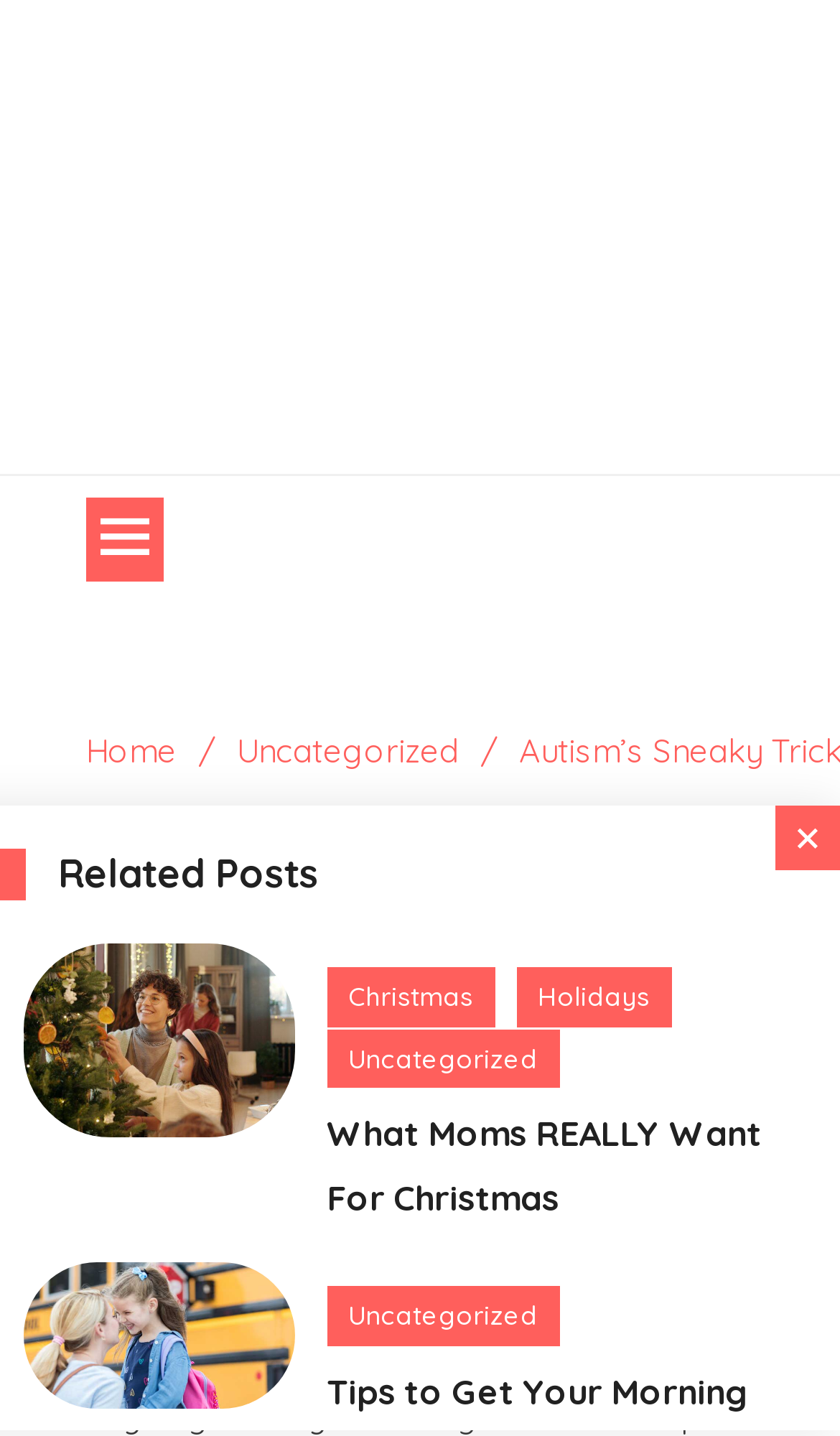Reply to the question with a single word or phrase:
What is the last sentence of the main article?

He did it.